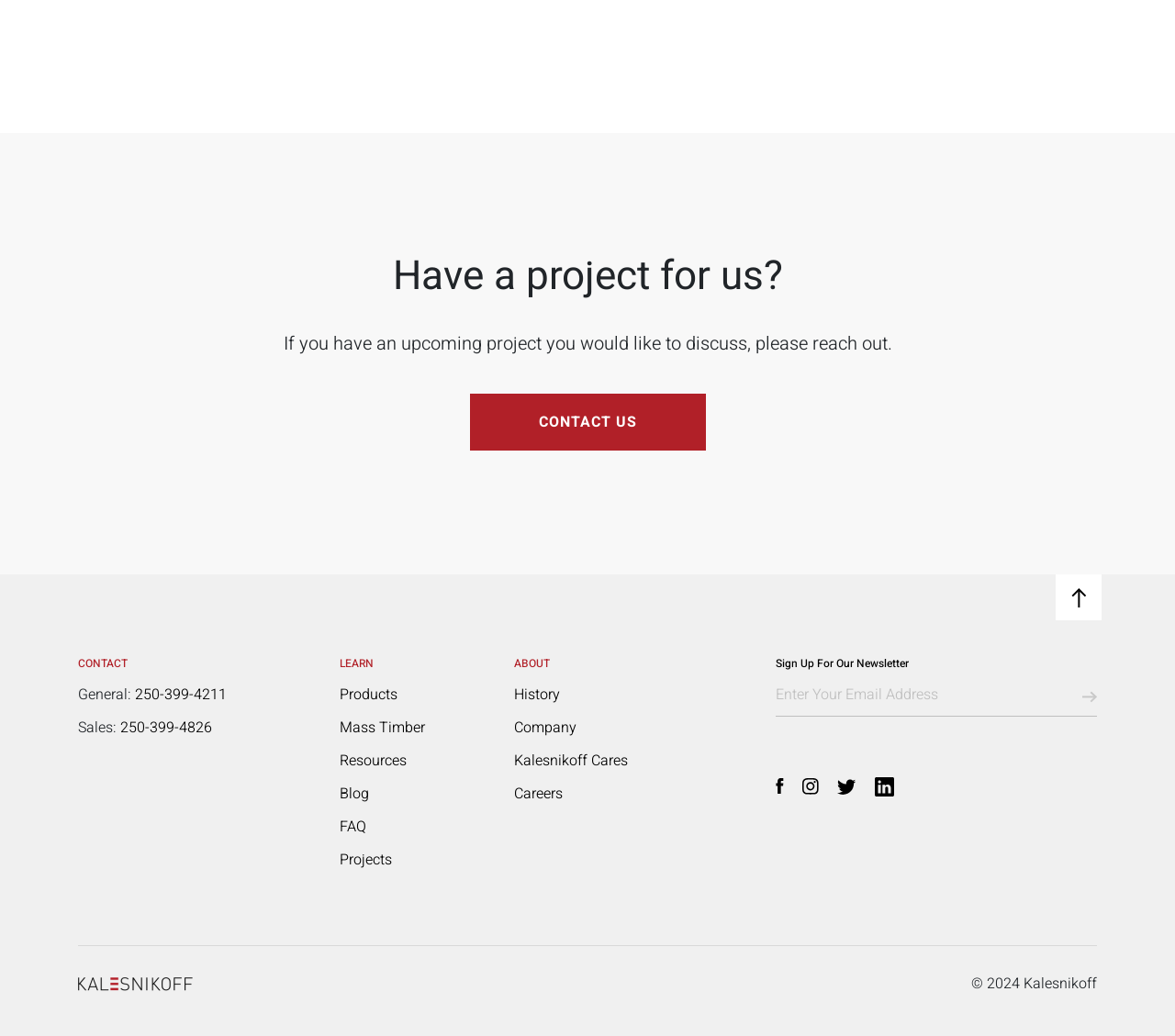What is the name of the company?
Answer the question with as much detail as you can, using the image as a reference.

I found the company name by looking at the top-left corner of the webpage, where it displays the logo and text 'Kalesnikoff Lumber'.